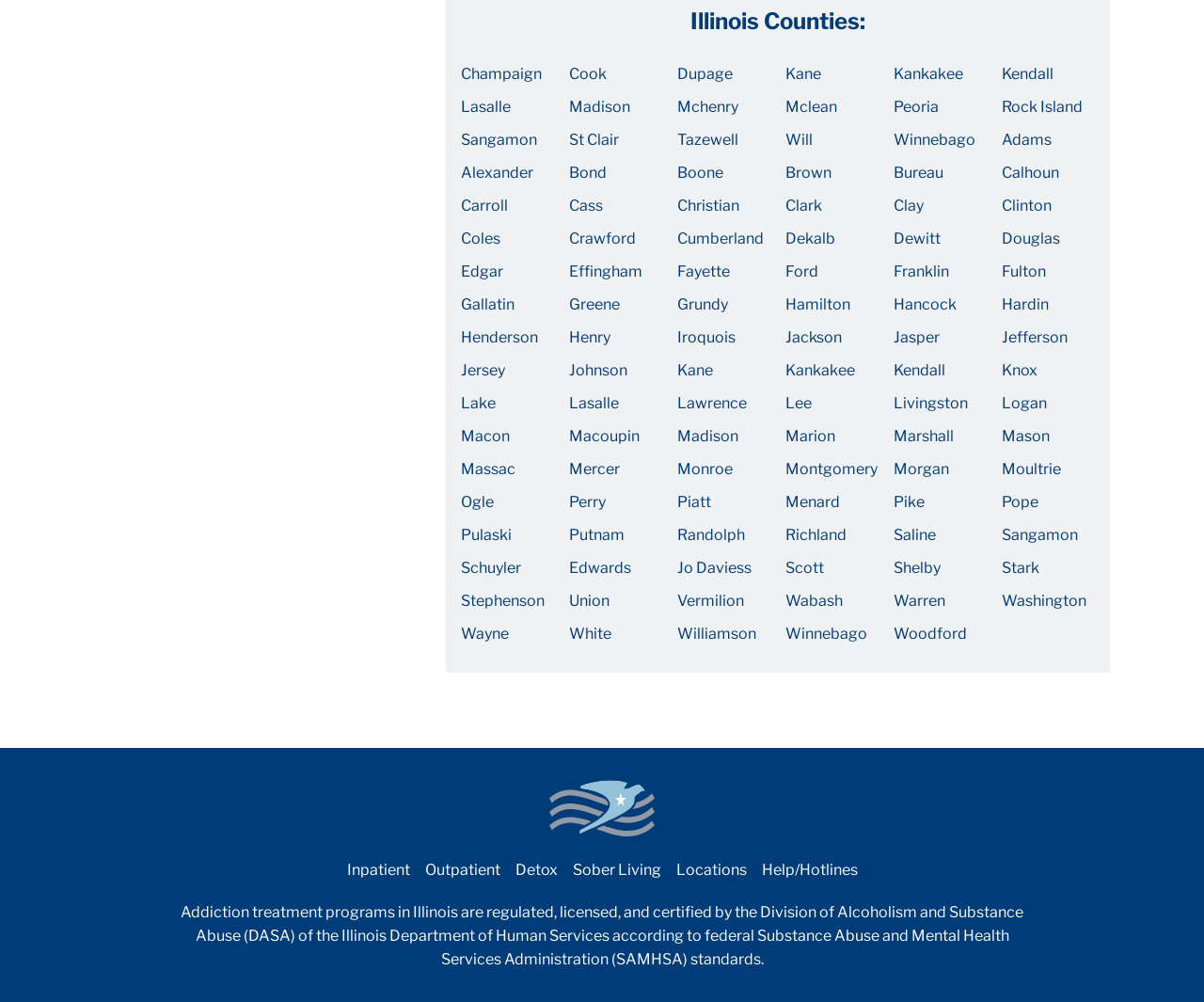Please identify the bounding box coordinates of the element's region that should be clicked to execute the following instruction: "Explore Dupage". The bounding box coordinates must be four float numbers between 0 and 1, i.e., [left, top, right, bottom].

[0.562, 0.065, 0.609, 0.083]